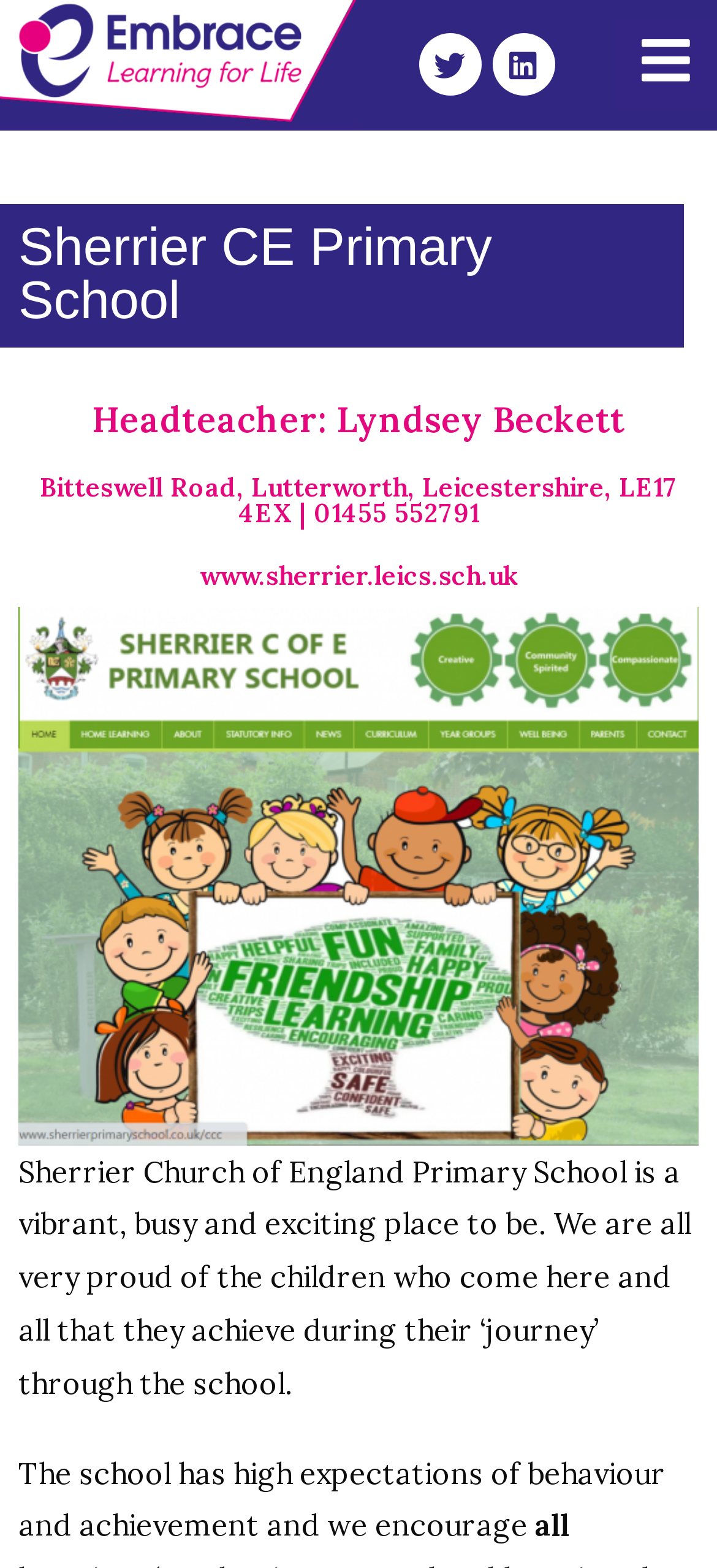What is the website of the school?
Provide a one-word or short-phrase answer based on the image.

www.sherrier.leics.sch.uk